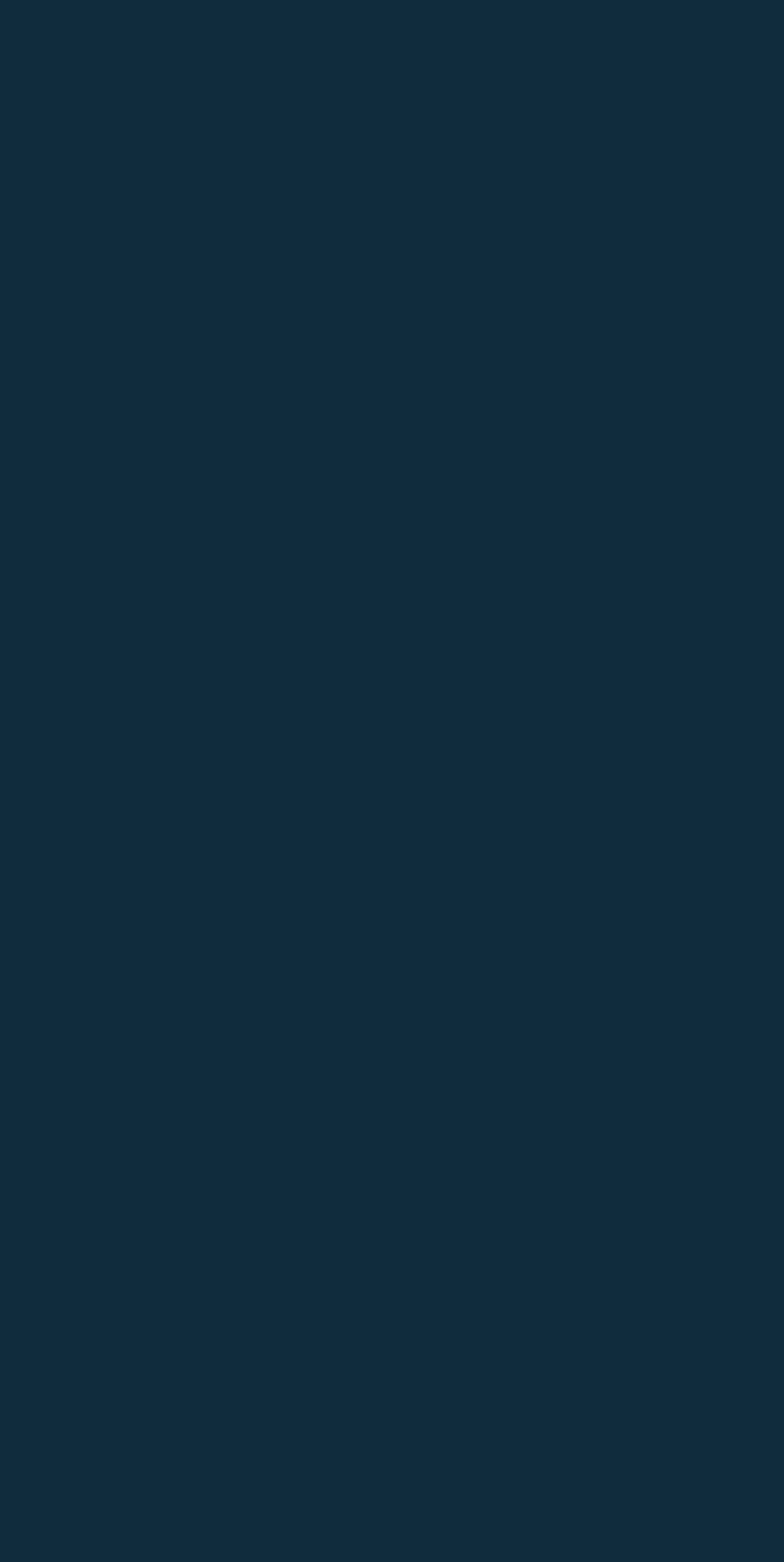Identify the bounding box coordinates of the part that should be clicked to carry out this instruction: "Go to ITVX".

[0.103, 0.408, 0.169, 0.431]